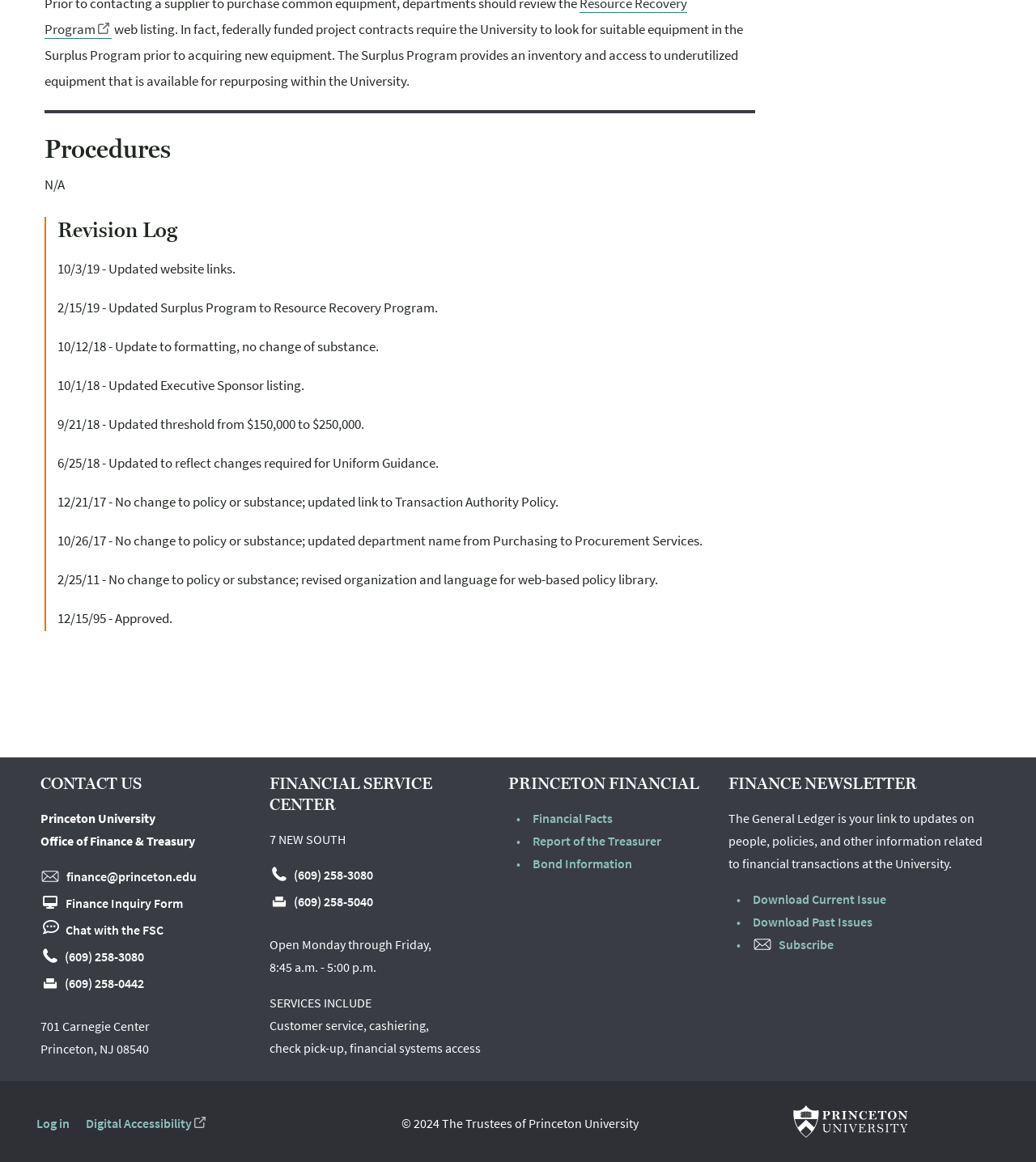Please find the bounding box coordinates of the clickable region needed to complete the following instruction: "Subscribe to the Finance Newsletter". The bounding box coordinates must consist of four float numbers between 0 and 1, i.e., [left, top, right, bottom].

[0.726, 0.806, 0.804, 0.82]